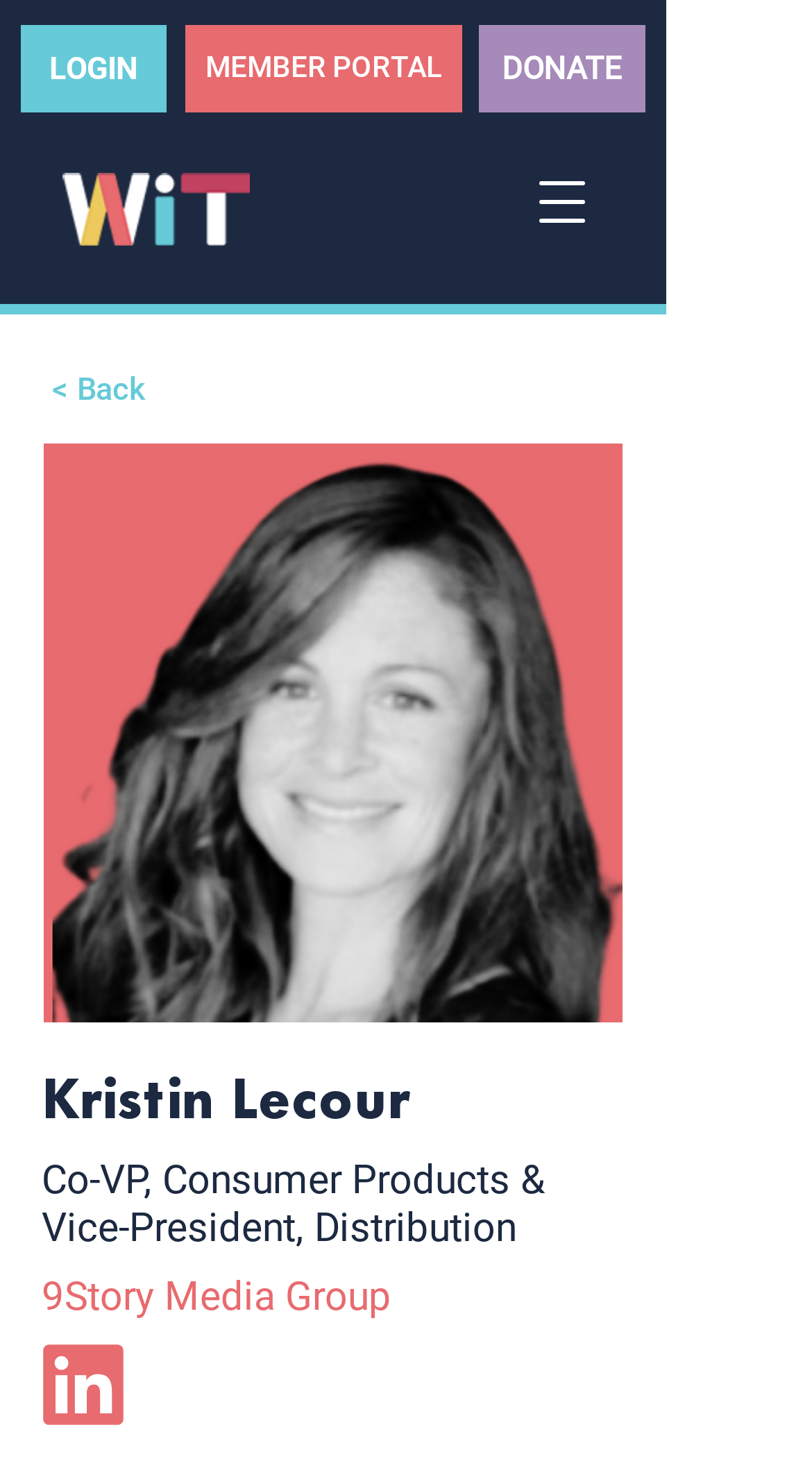What is the purpose of the button at the top right corner?
Look at the screenshot and give a one-word or phrase answer.

Open navigation menu